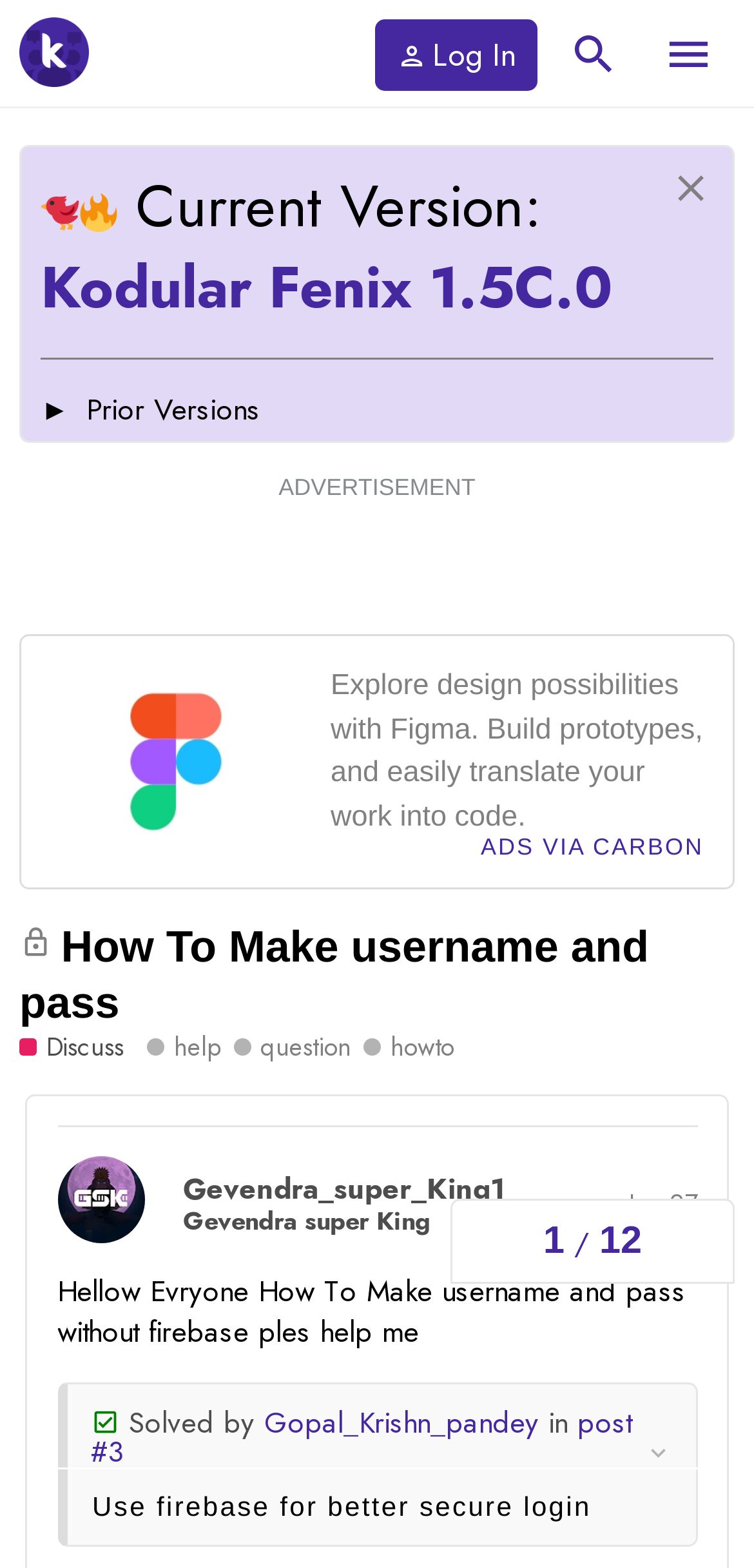Could you provide the bounding box coordinates for the portion of the screen to click to complete this instruction: "Expand the post"?

[0.855, 0.918, 0.893, 0.937]